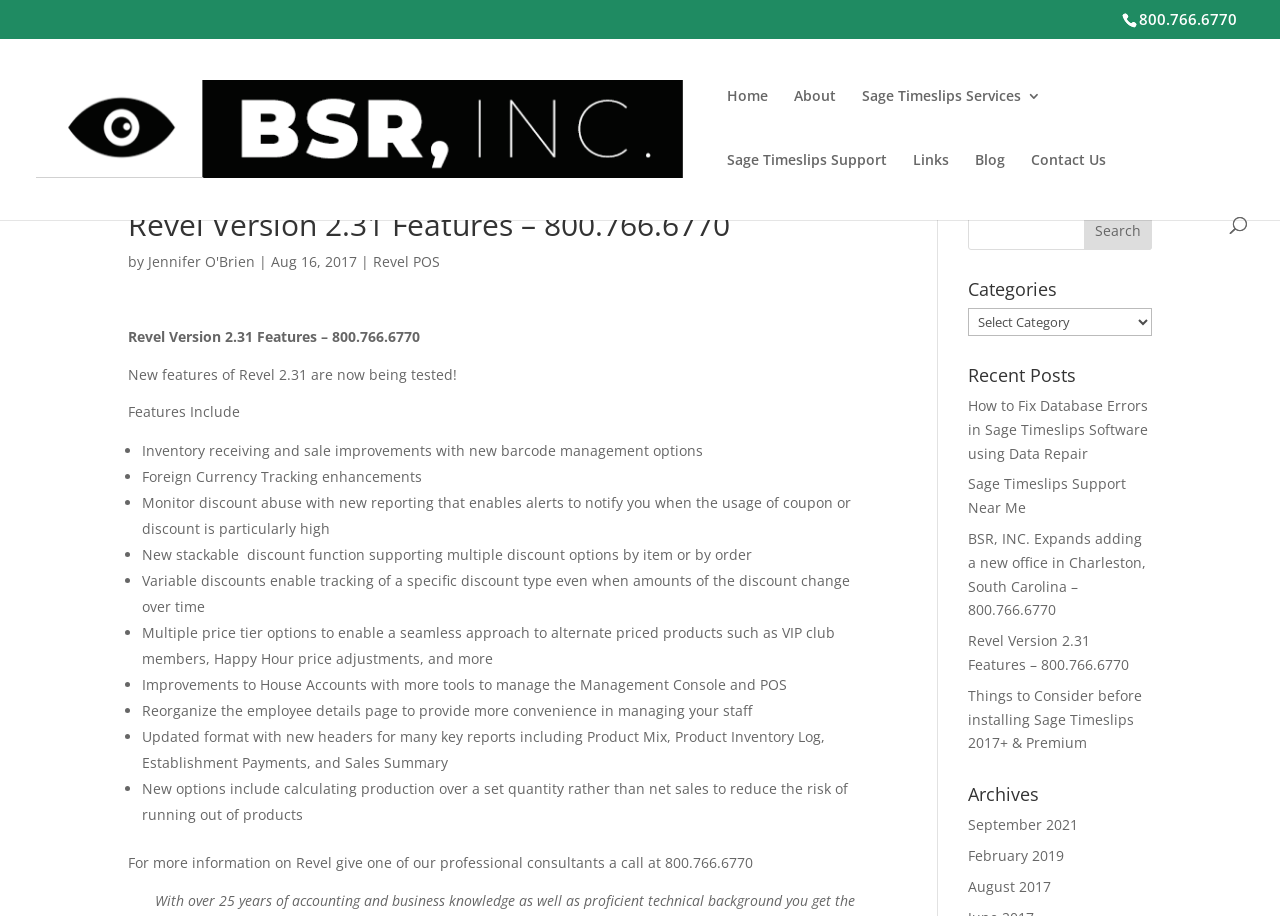Using the information in the image, give a detailed answer to the following question: How many new features are listed for Revel 2.31?

The new features are listed in bullet points, starting from 'Inventory receiving and sale improvements...' and ending at 'New options include calculating production...'. There are 9 bullet points in total.